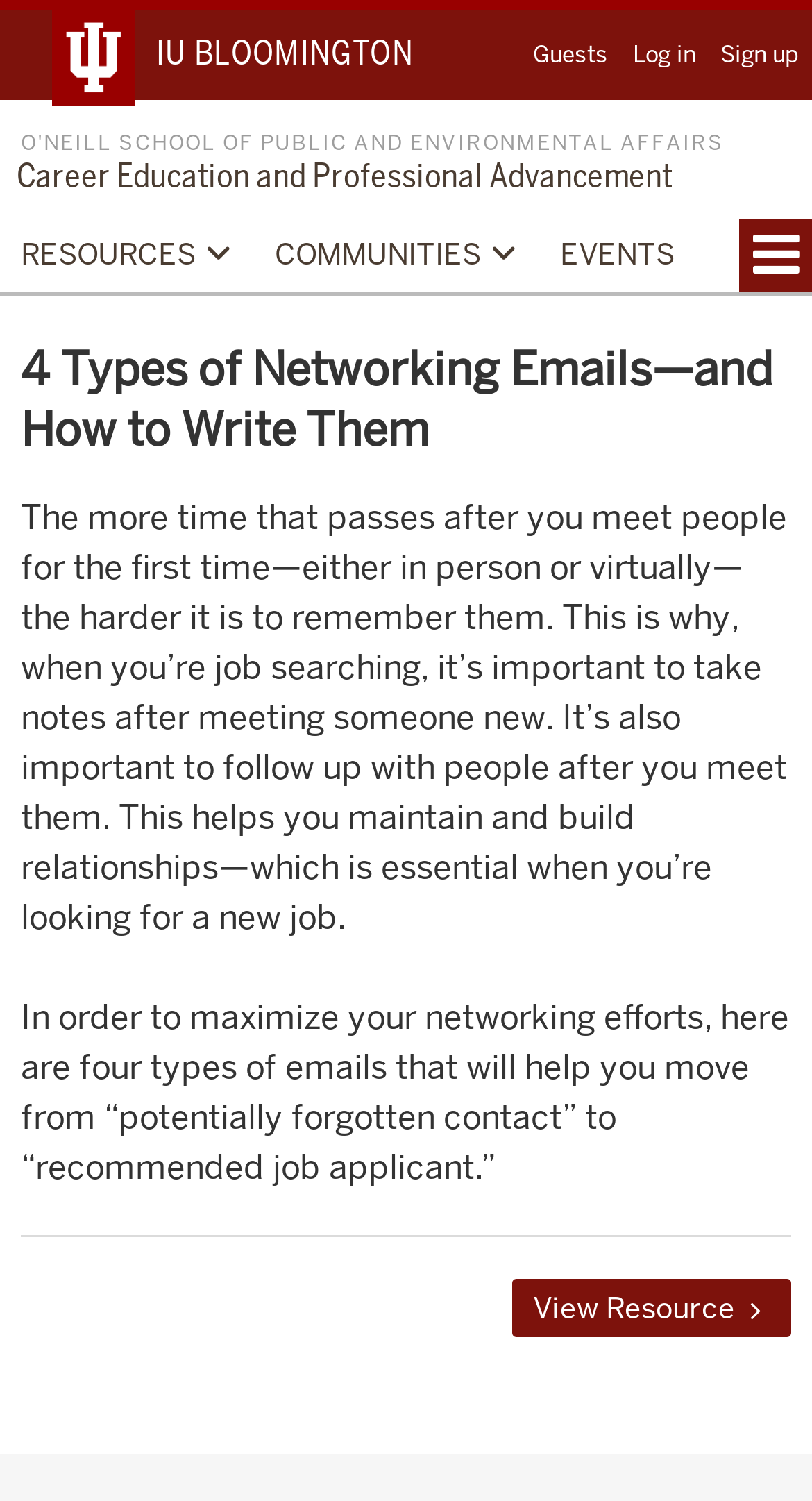Locate the headline of the webpage and generate its content.

4 Types of Networking Emails—and How to Write Them